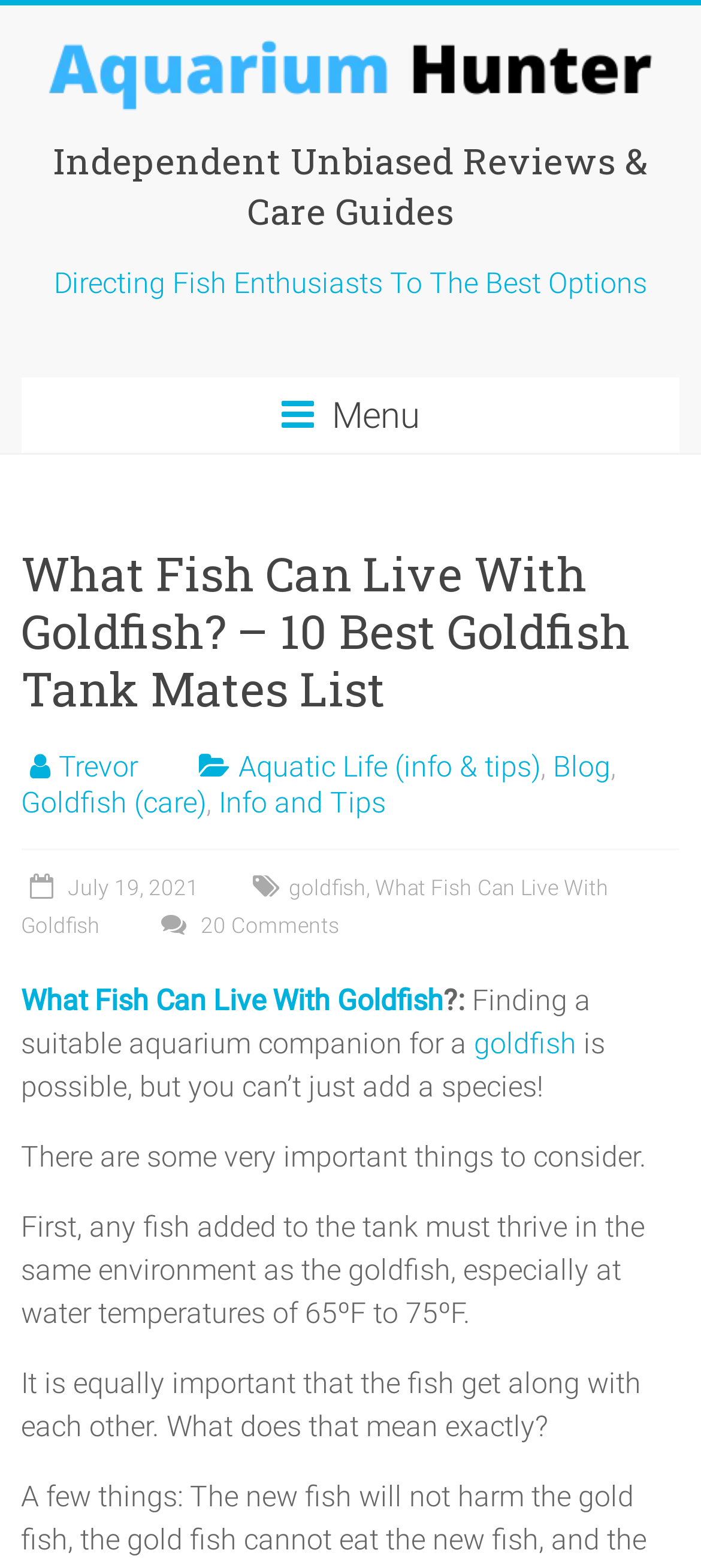Provide the bounding box coordinates, formatted as (top-left x, top-left y, bottom-right x, bottom-right y), with all values being floating point numbers between 0 and 1. Identify the bounding box of the UI element that matches the description: Blog

[0.789, 0.478, 0.871, 0.5]